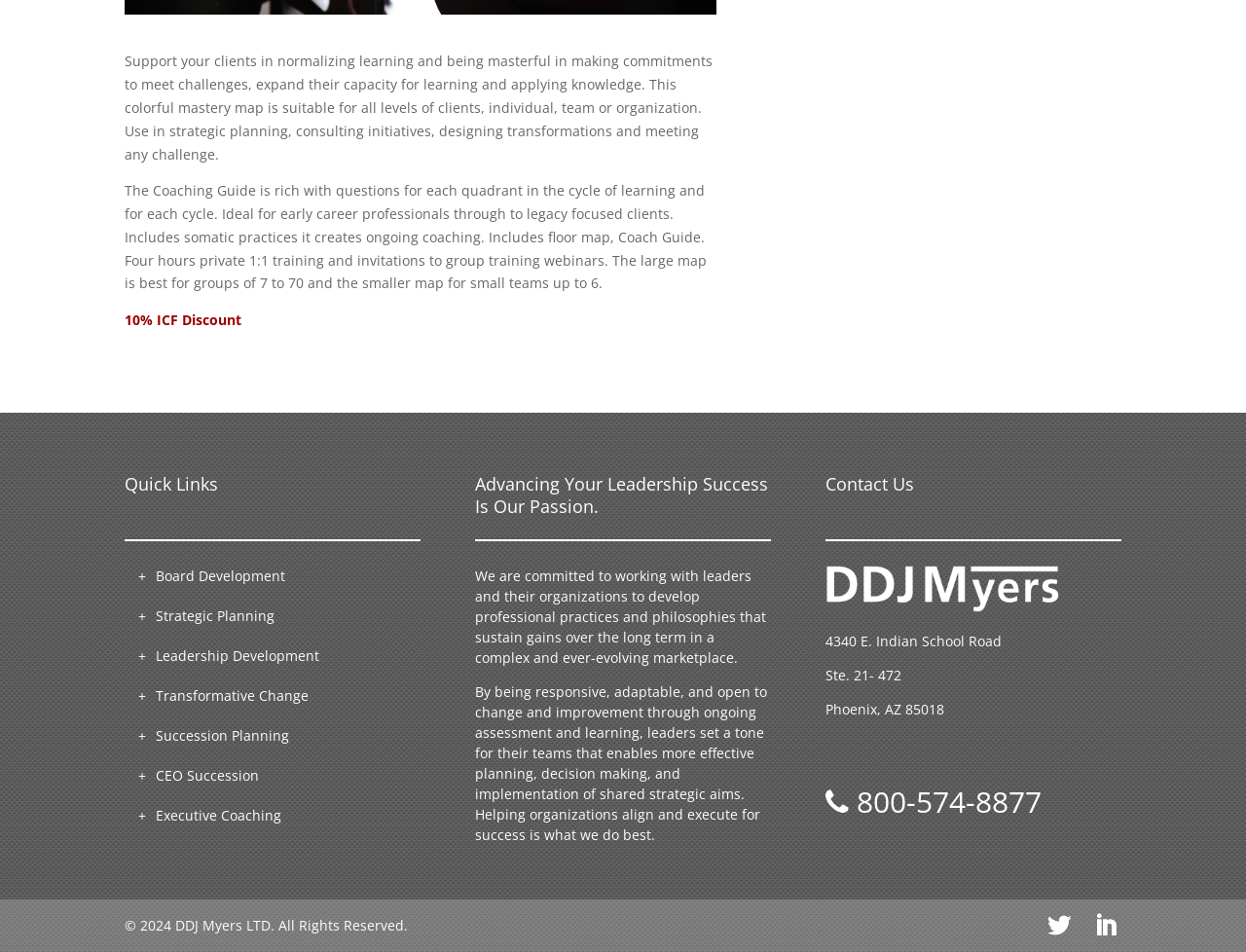Determine the bounding box coordinates in the format (top-left x, top-left y, bottom-right x, bottom-right y). Ensure all values are floating point numbers between 0 and 1. Identify the bounding box of the UI element described by: LinkedIn

[0.878, 0.96, 0.897, 0.985]